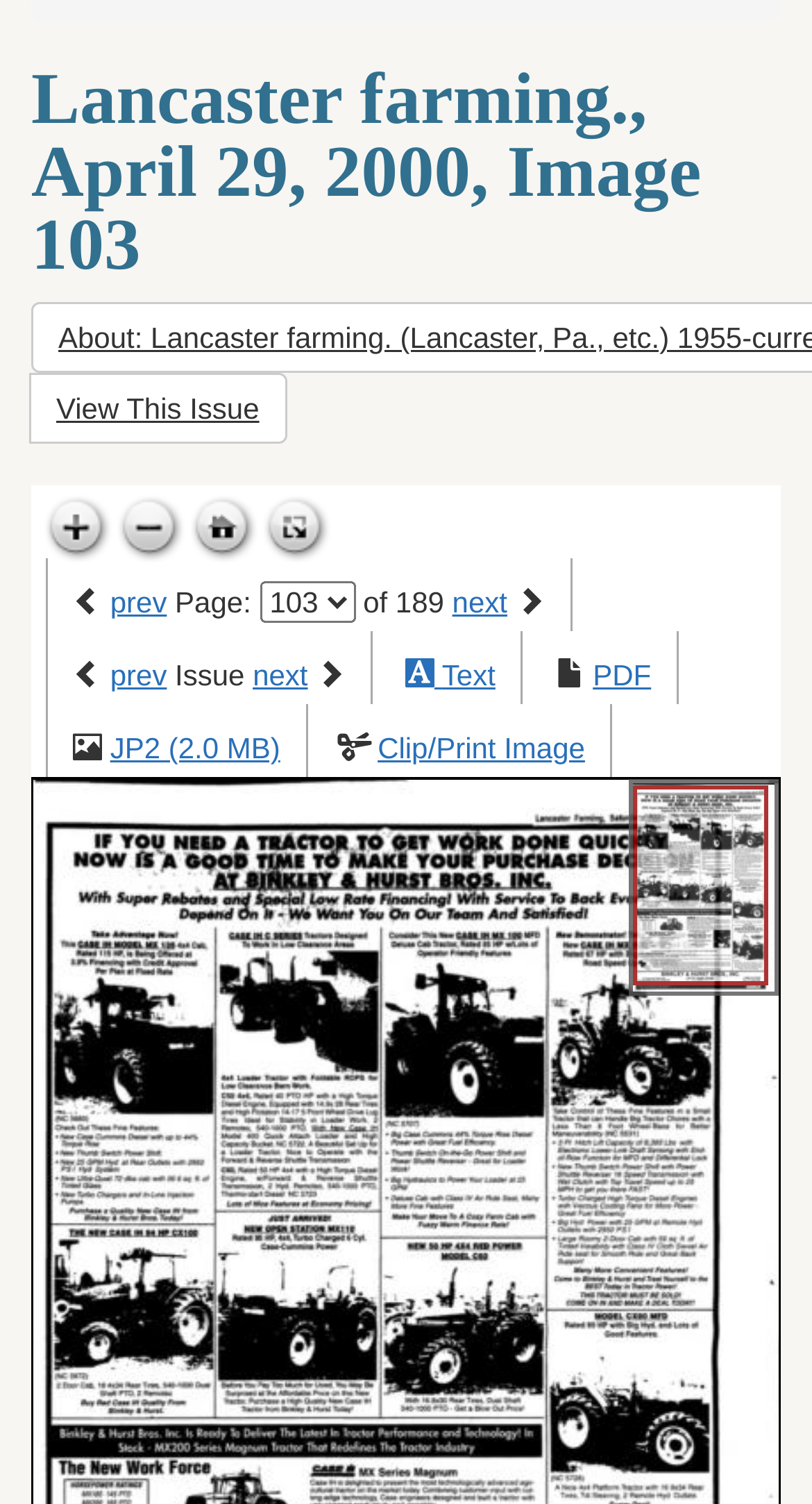Provide the bounding box for the UI element matching this description: "parent_node: Text".

[0.499, 0.438, 0.544, 0.46]